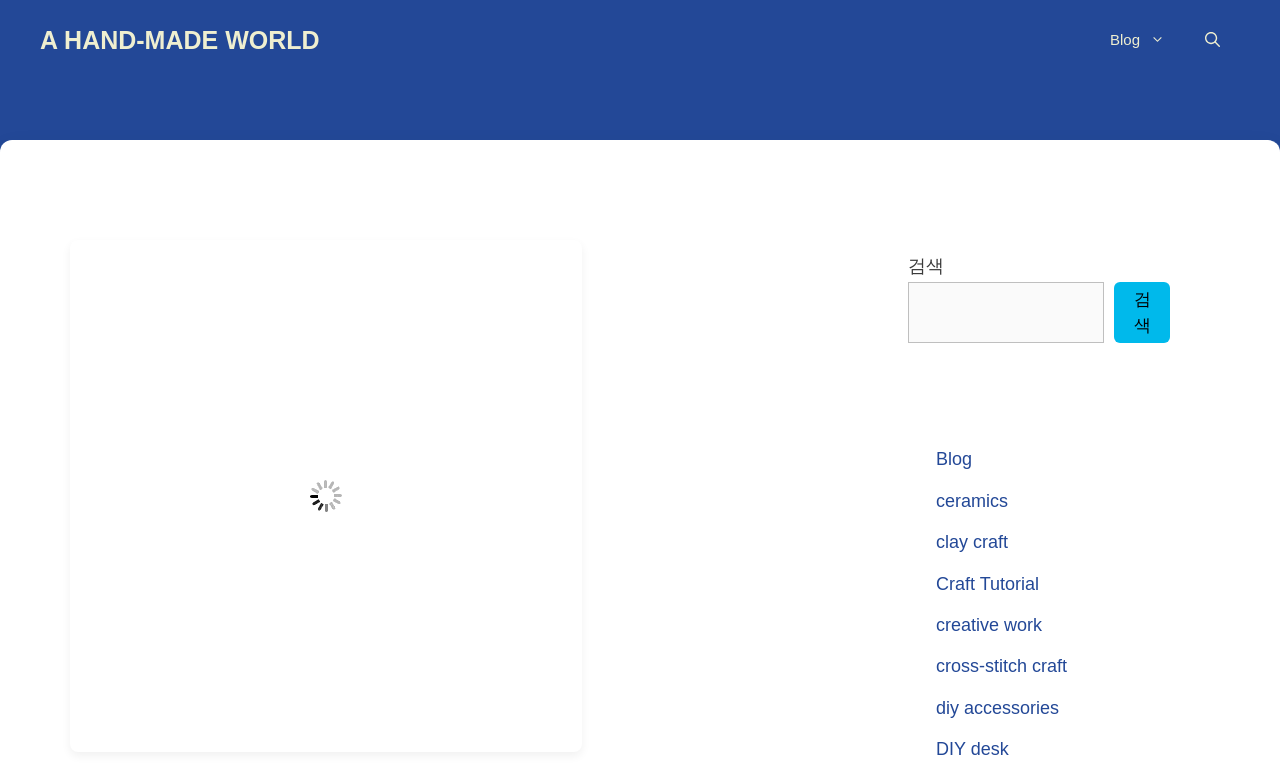What is the purpose of the search box?
Respond to the question with a single word or phrase according to the image.

To search the website